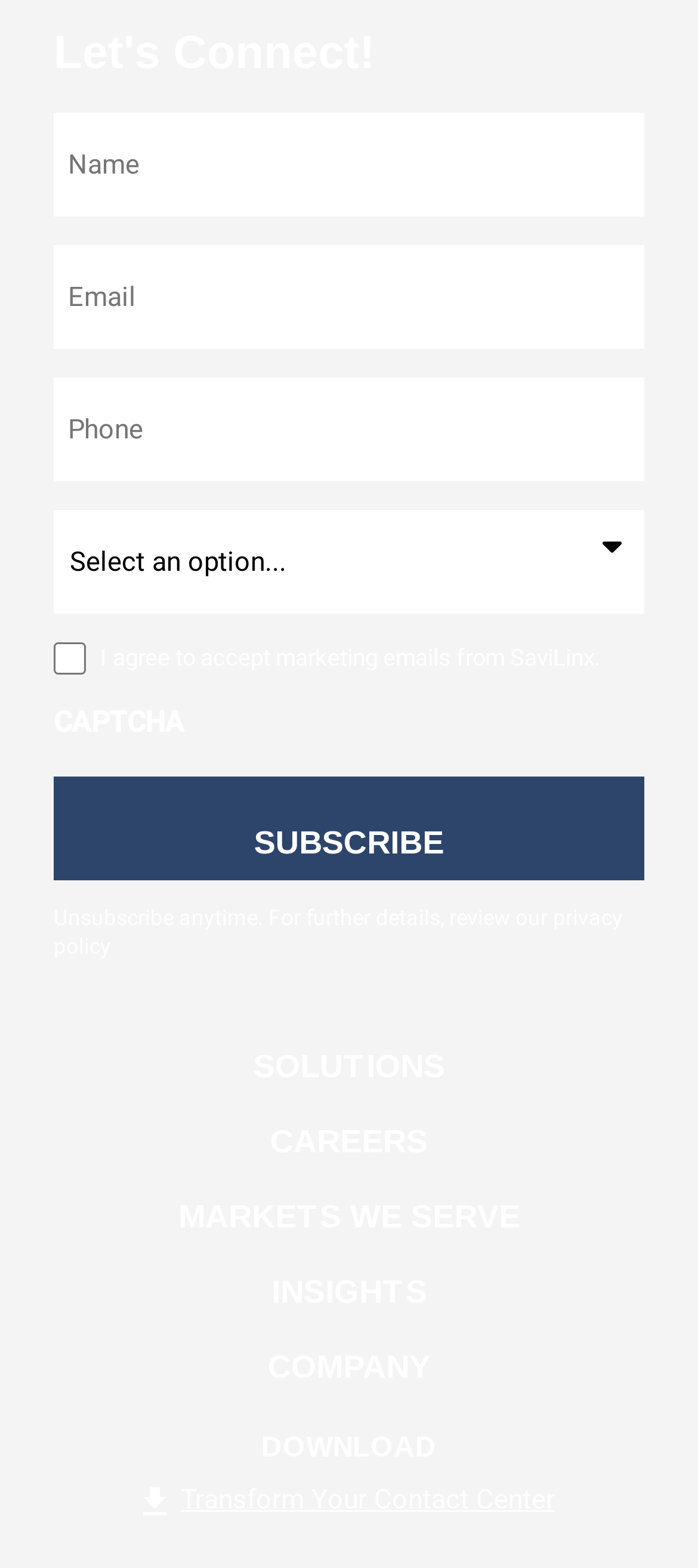Specify the bounding box coordinates of the area that needs to be clicked to achieve the following instruction: "Click on the SOLUTIONS link".

[0.363, 0.666, 0.637, 0.696]